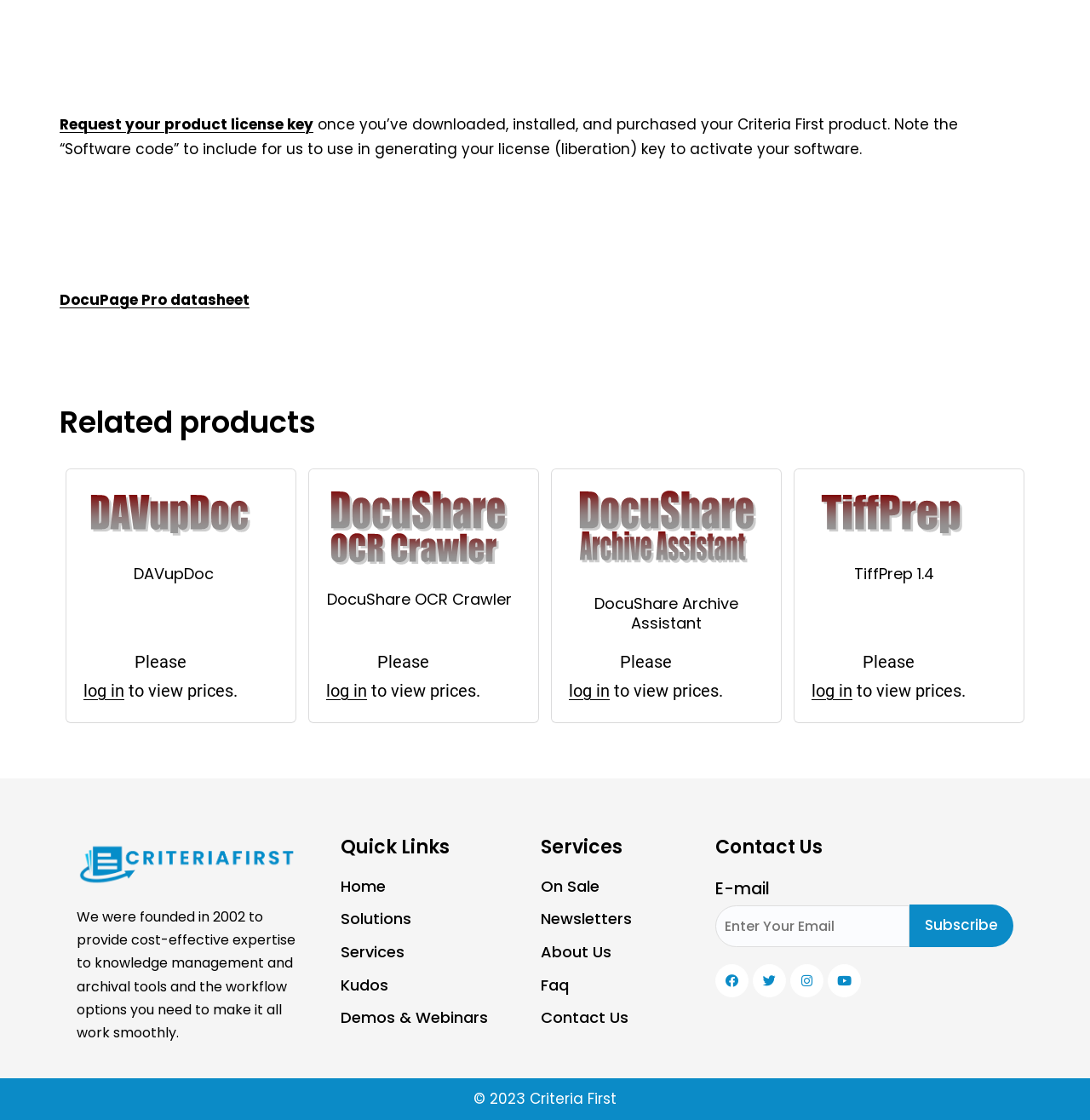What is the purpose of the 'Contact form'?
Analyze the image and provide a thorough answer to the question.

The 'Contact form' is located in the footer section of the webpage and has a textbox for entering an email address and a 'Subscribe' button. This suggests that the form is intended for users to subscribe to a newsletter or contact the company.